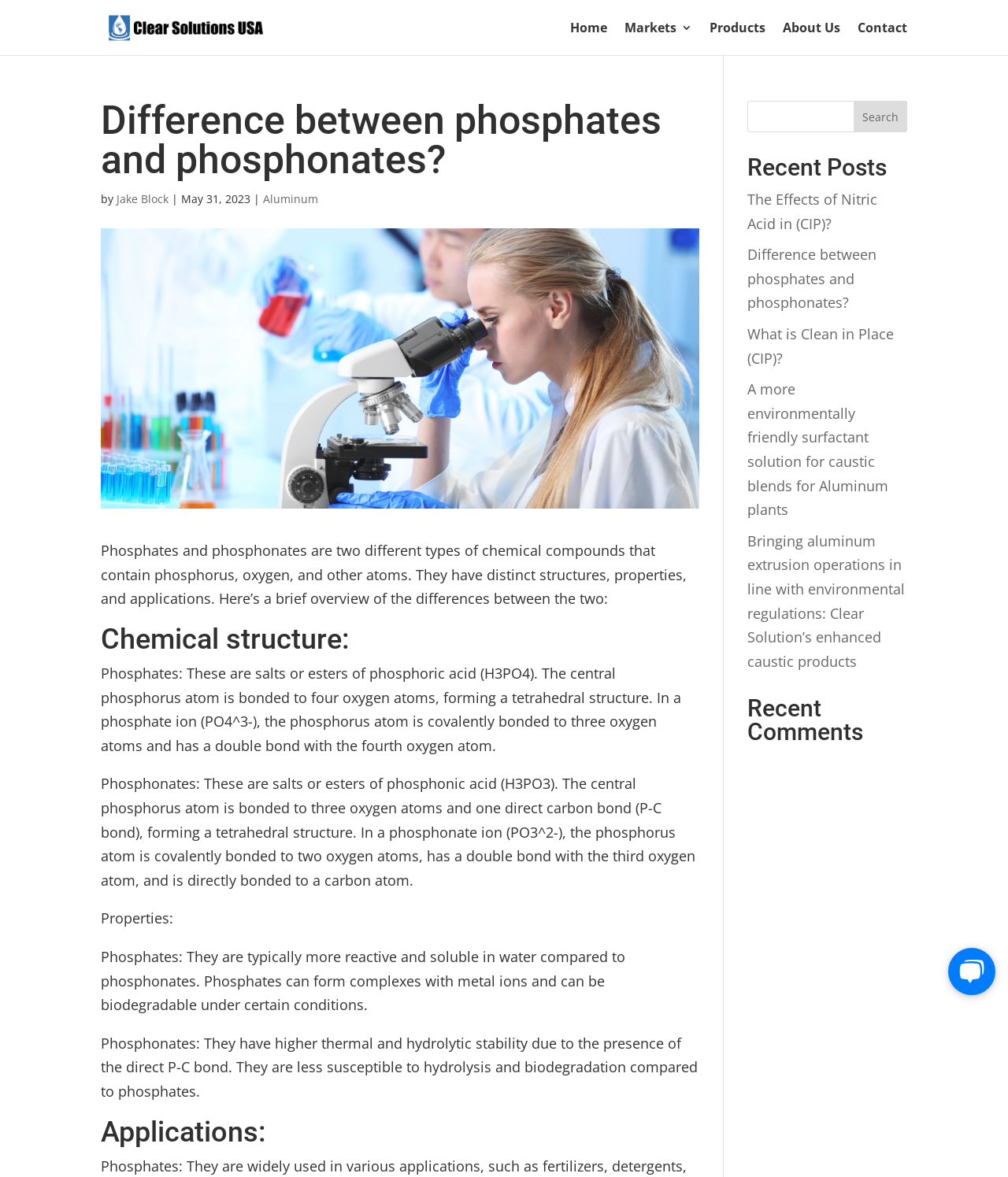From the image, can you give a detailed response to the question below:
What is the author of the article?

The author of the article is mentioned as 'by Jake Block' in the webpage, which is located below the main heading 'Difference between phosphates and phosphonates?'.